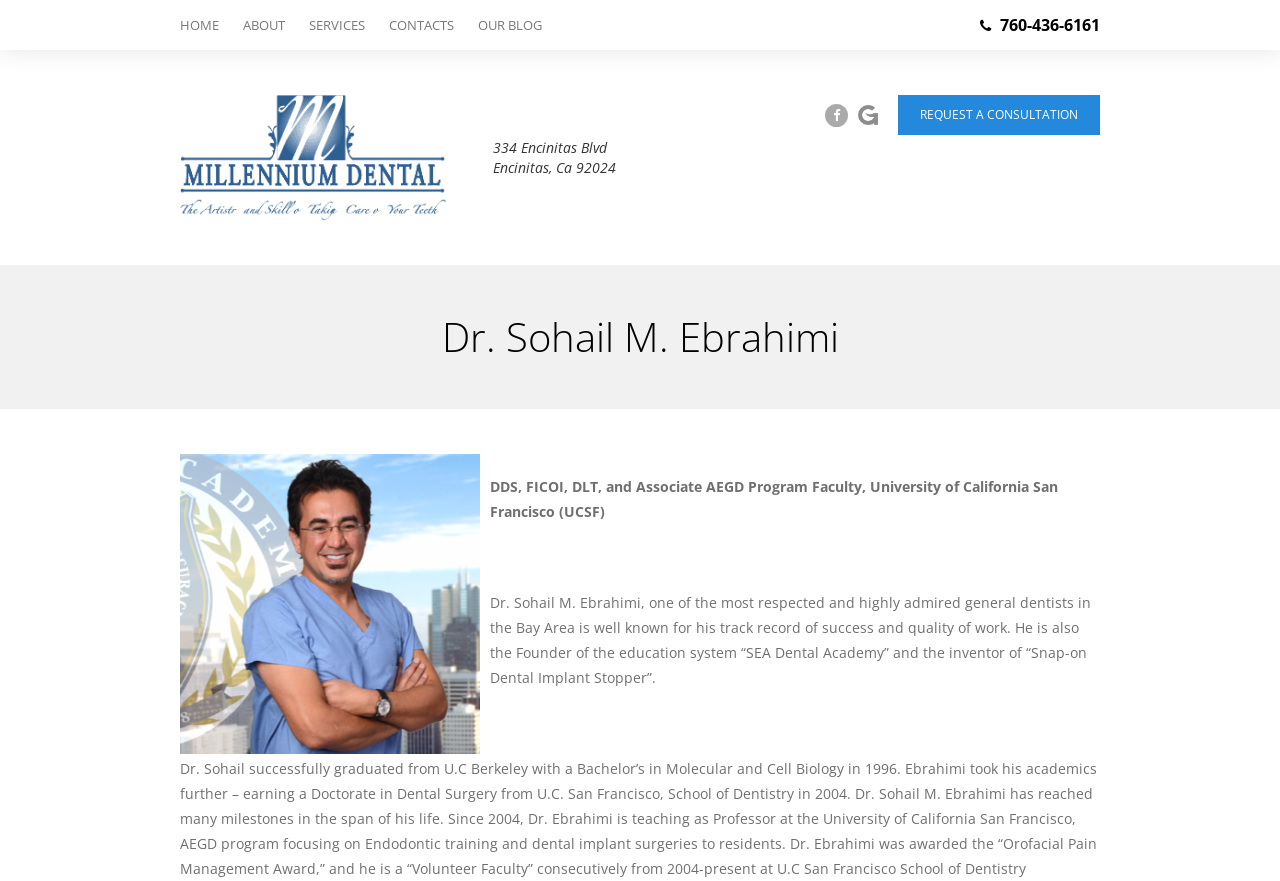Generate a thorough description of the webpage.

The webpage is about Dr. Sohail M. Ebrahimi, a renowned general dentist. At the top, there are five navigation links: "HOME", "ABOUT", "SERVICES", "CONTACTS", and "OUR BLOG", aligned horizontally. To the right of these links, the phone number "760-436-6161" is displayed. 

Below the navigation links, there is a section with a logo of "Millennium Dental" on the left, accompanied by the address "334 Encinitas Blvd, Encinitas, Ca 92024" on the right. 

On the right side of the page, there are two social media links, represented by icons, and a call-to-action button "REQUEST A CONSULTATION". 

The main content of the page is divided into two sections. The first section has a heading "Dr. Sohail M. Ebrahimi" followed by a brief description of his credentials, including his degrees and faculty positions. 

The second section provides a detailed biography of Dr. Ebrahimi, including his education, achievements, and teaching experience.